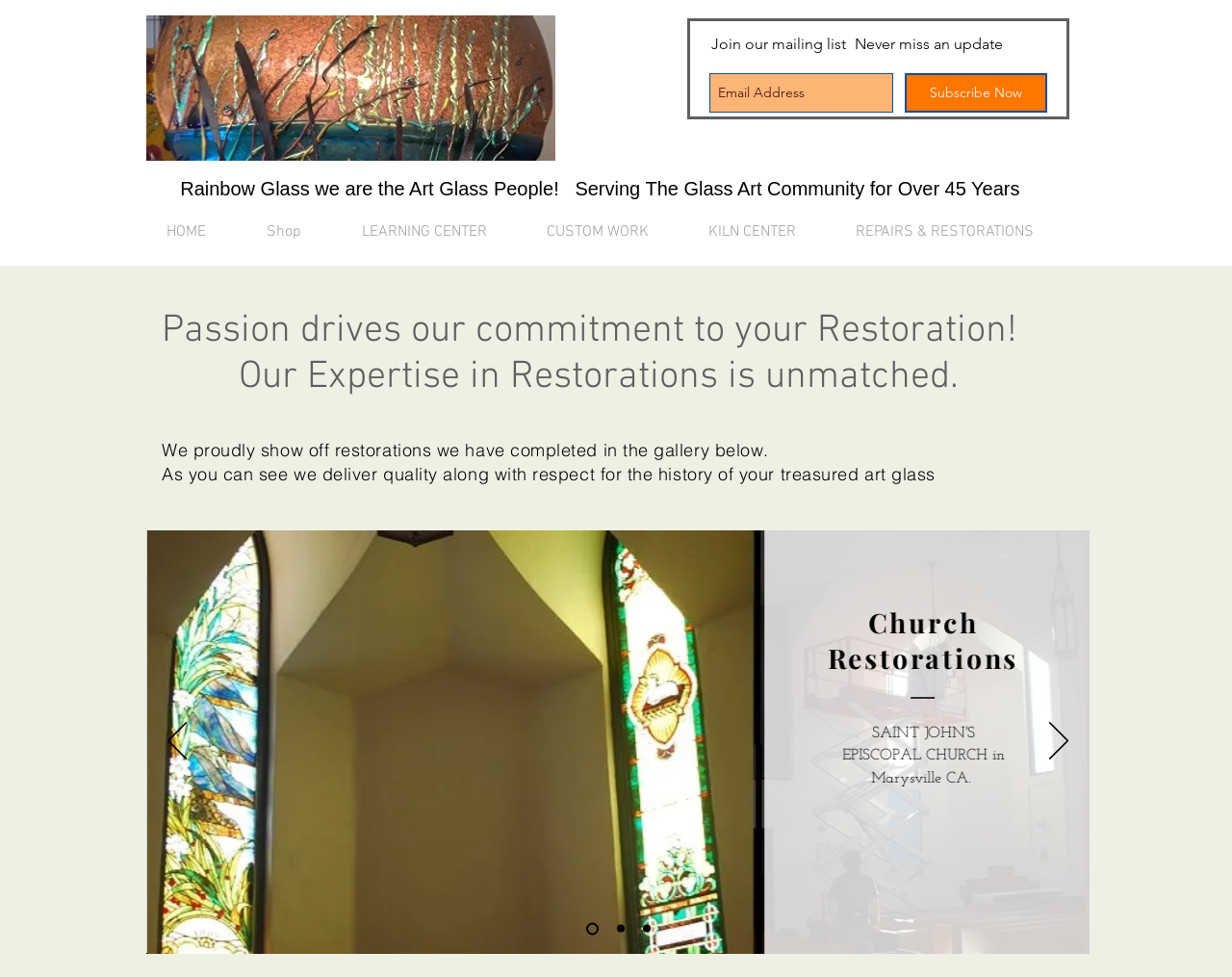Identify the bounding box coordinates of the clickable region required to complete the instruction: "View the HOME page". The coordinates should be given as four float numbers within the range of 0 and 1, i.e., [left, top, right, bottom].

[0.123, 0.218, 0.205, 0.258]